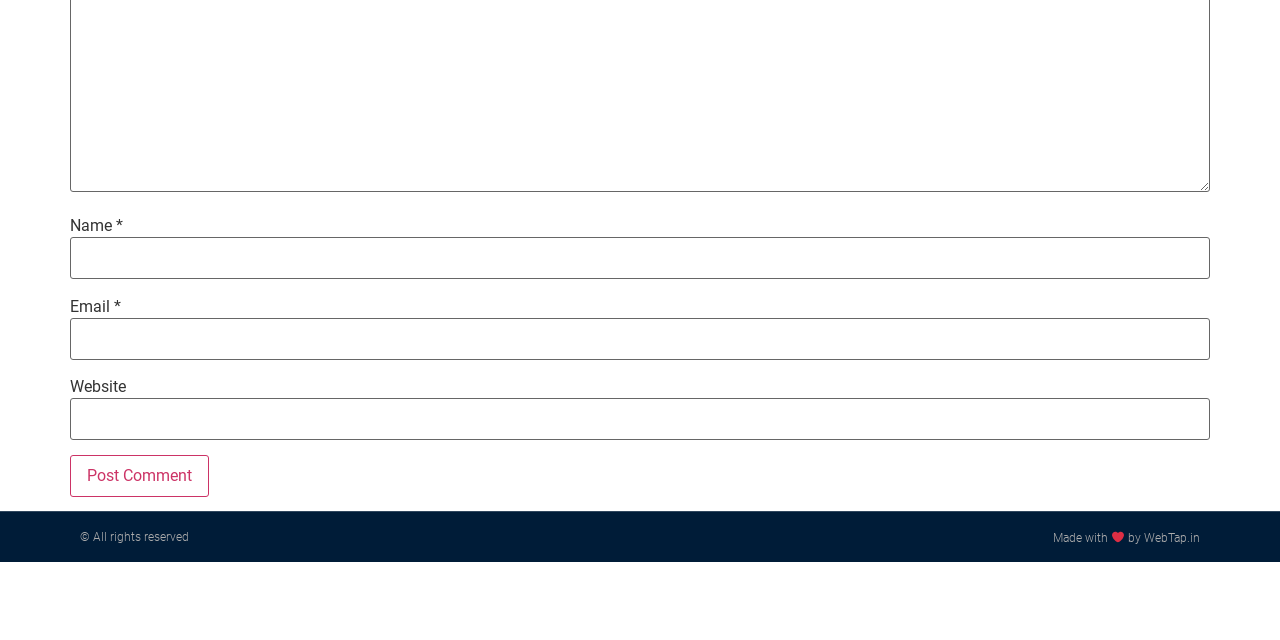Predict the bounding box of the UI element based on the description: "parent_node: Name * name="author"". The coordinates should be four float numbers between 0 and 1, formatted as [left, top, right, bottom].

[0.055, 0.371, 0.945, 0.437]